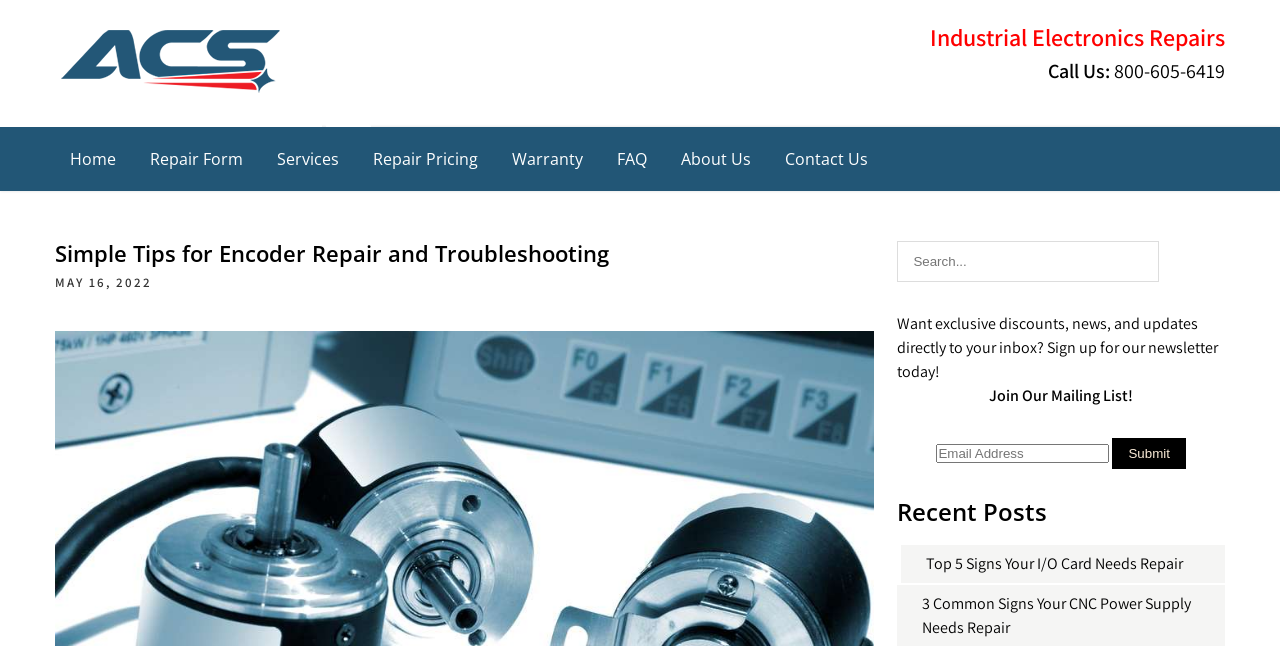Illustrate the webpage thoroughly, mentioning all important details.

The webpage is a blog post titled "Simple Tips for Encoder Repair and Troubleshooting" on the ACS Industrial Blog. At the top left, there is a logo of ACS accompanied by a link to the ACS website. Next to the logo, there is a heading that reads "ACS Industrial Blog". Below the logo, there is a tagline that says "Just another WordPress site".

On the top right, there is a section that contains the company's contact information, including a phone number and a list of services offered by the company, such as Industrial Electronics Repairs.

Below the top section, there is a navigation menu that contains links to various pages on the website, including Home, Repair Form, Services, Repair Pricing, Warranty, FAQ, About Us, and Contact Us.

The main content of the blog post is headed by a title that reads "Simple Tips for Encoder Repair and Troubleshooting" and is accompanied by a date, "MAY 16, 2022". The content of the blog post is not explicitly described in the accessibility tree, but it likely contains tips and advice on encoder repair and troubleshooting.

On the right side of the page, there is a search bar that allows users to search for content on the website. Below the search bar, there is a section that promotes the company's newsletter, encouraging users to sign up for exclusive discounts, news, and updates. This section contains a text box for users to enter their email address and a submit button.

Further down the page, there is a section that lists recent blog posts, including "Top 5 Signs Your I/O Card Needs Repair" and "3 Common Signs Your CNC Power Supply Needs Repair".